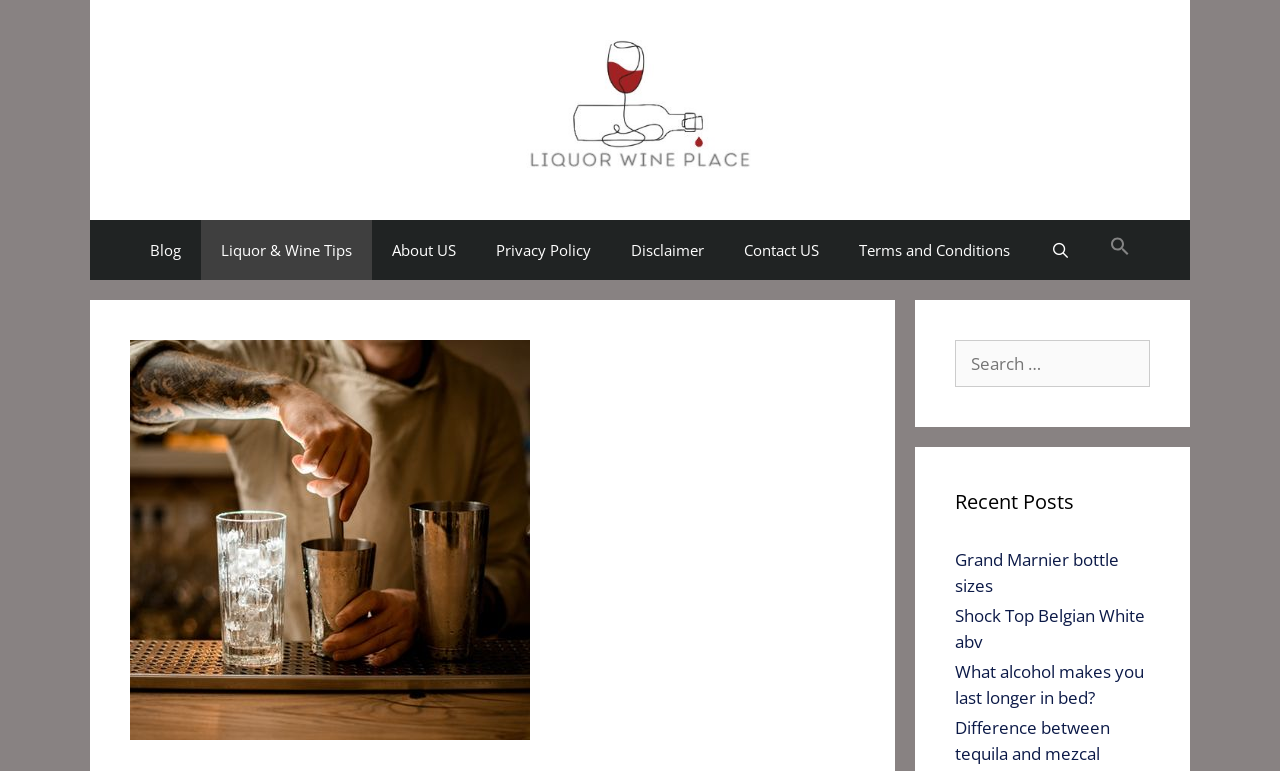Describe the webpage in detail, including text, images, and layout.

This webpage is about providing simple and effective methods on how to muddle without a muddler. At the top, there is a banner with the site's name, followed by a primary navigation menu with 9 links, including "Blog", "Liquor & Wine Tips", "About US", and others. 

Below the navigation menu, there is a large image that takes up most of the width, with the title "How to muddle without a muddler" written on it. 

On the right side of the page, there is a search bar with a search icon and a button. Above the search bar, there is a complementary section with a search box and a heading that says "Recent Posts". 

Under the "Recent Posts" heading, there are 4 links to recent articles, including "Grand Marnier bottle sizes", "Shock Top Belgian White abv", "What alcohol makes you last longer in bed?", and "Difference between tequila and mezcal".